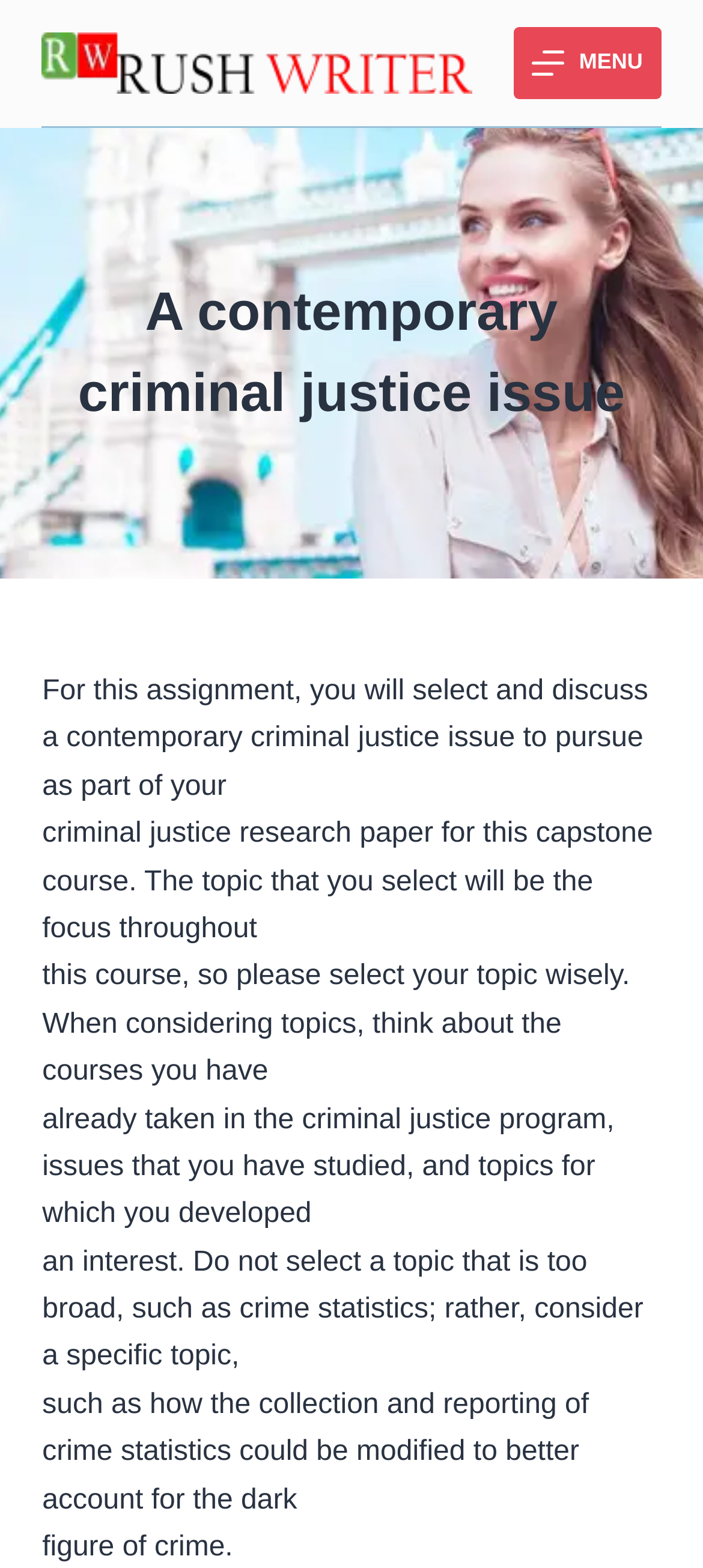What is the headline of the webpage?

A contemporary criminal justice issue